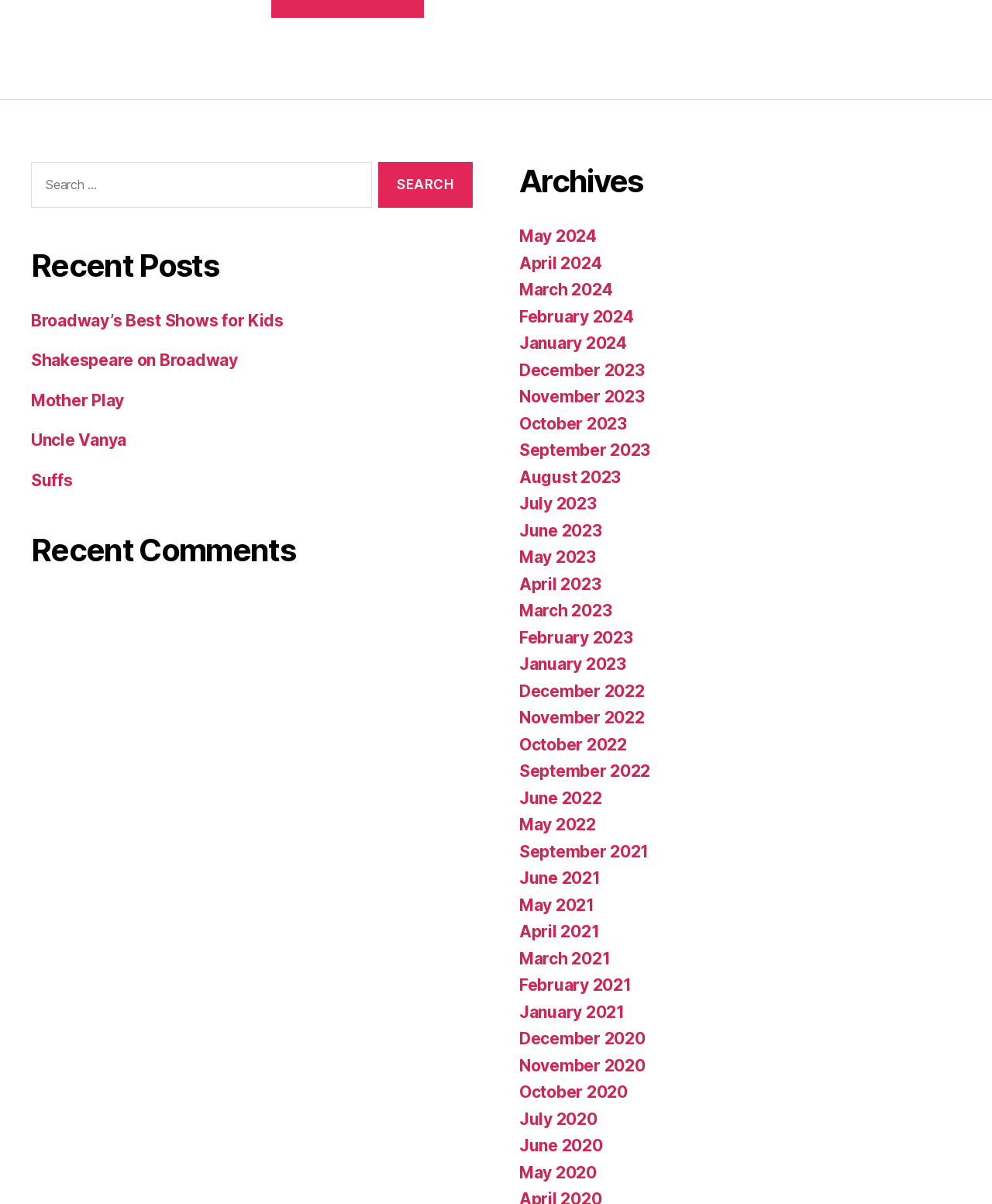Is there a post from 2025 in the Archives section?
Please describe in detail the information shown in the image to answer the question.

The Archives section lists months from May 2024 to May 2021, and then from June 2022 to December 2020, but does not include any months from 2025, so there is no post from 2025 in the Archives section.